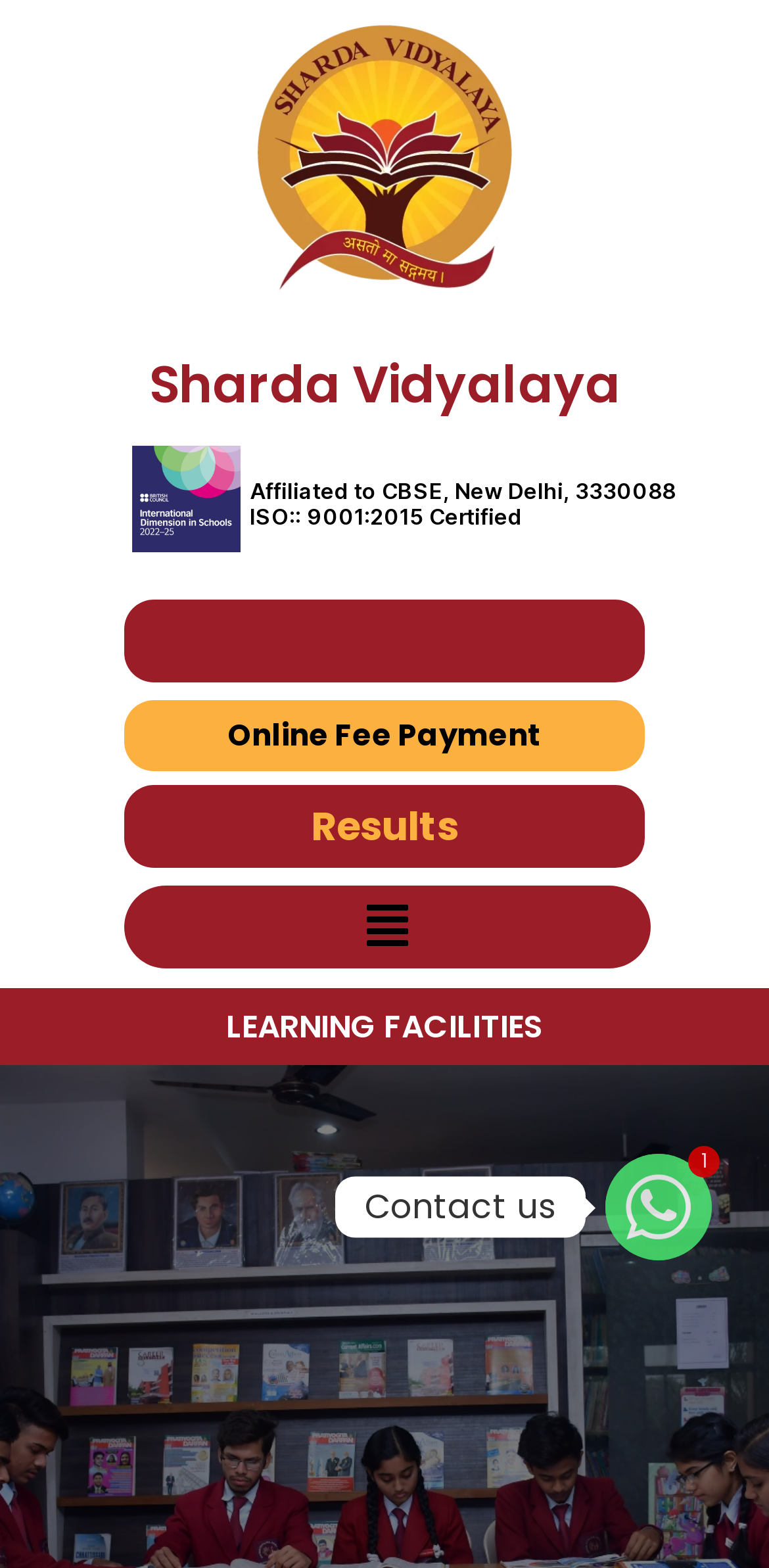Explain the contents of the webpage comprehensively.

The webpage is about Sharda Vidyalaya, an educational institution. At the top, there is a heading with the school's name, followed by a subtitle indicating that it is affiliated to CBSE, New Delhi, and is ISO 9001:2015 certified. 

On the left side, there are several links, including "Fees & Book List", "Online Fee Payment", and "Results", each with a corresponding heading. These links are positioned vertically, with "Fees & Book List" at the top, followed by "Online Fee Payment", and then "Results" at the bottom.

On the right side, there is a button labeled "Menu" with an icon, which has a popup menu. Below the menu button, there is a heading "LEARNING FACILITIES" in a larger font size.

At the bottom right corner, there is a link to Whatsapp, accompanied by an image and a static text "Contact us".